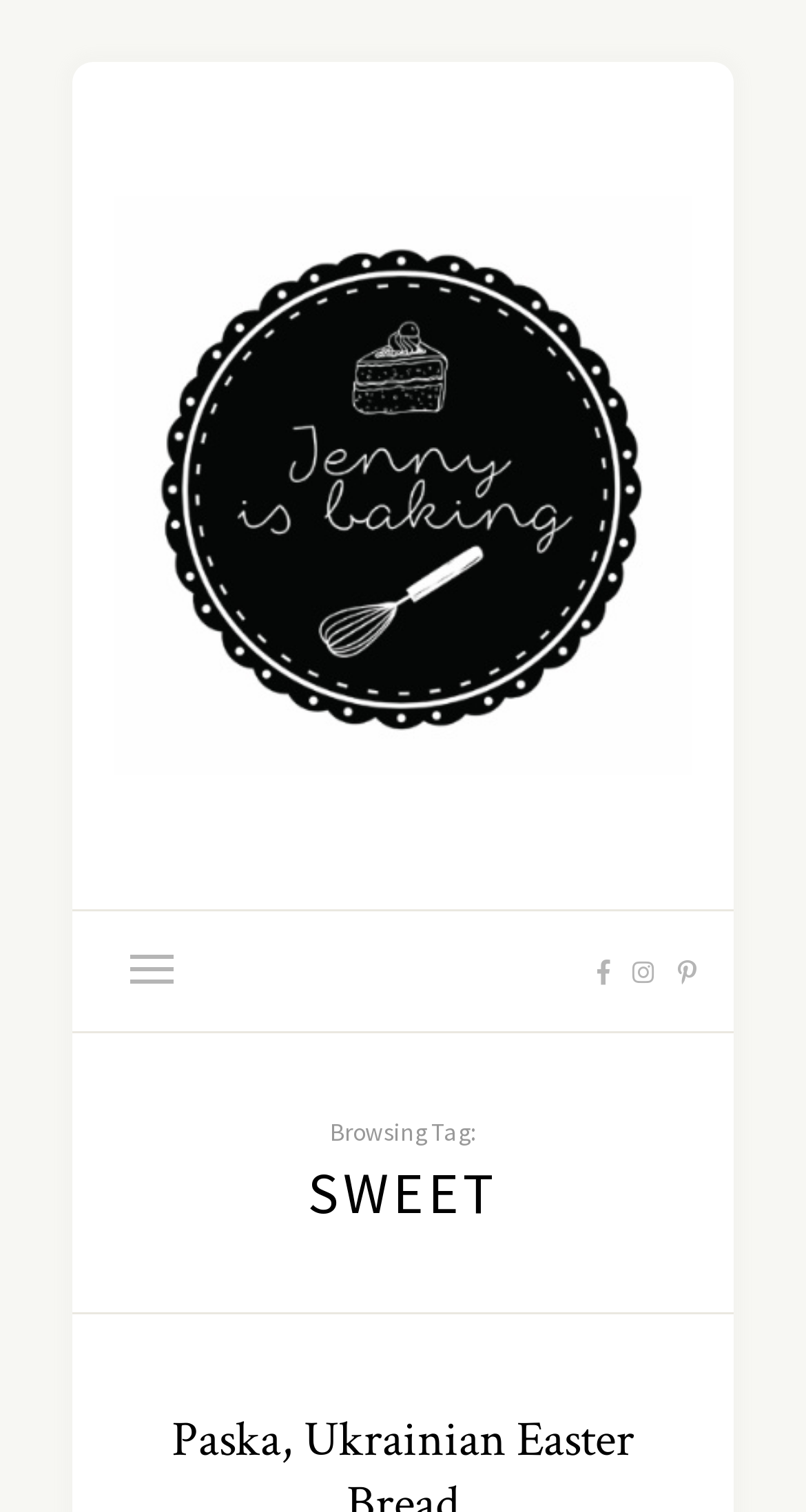Give a one-word or short phrase answer to this question: 
How many social media links are available?

3